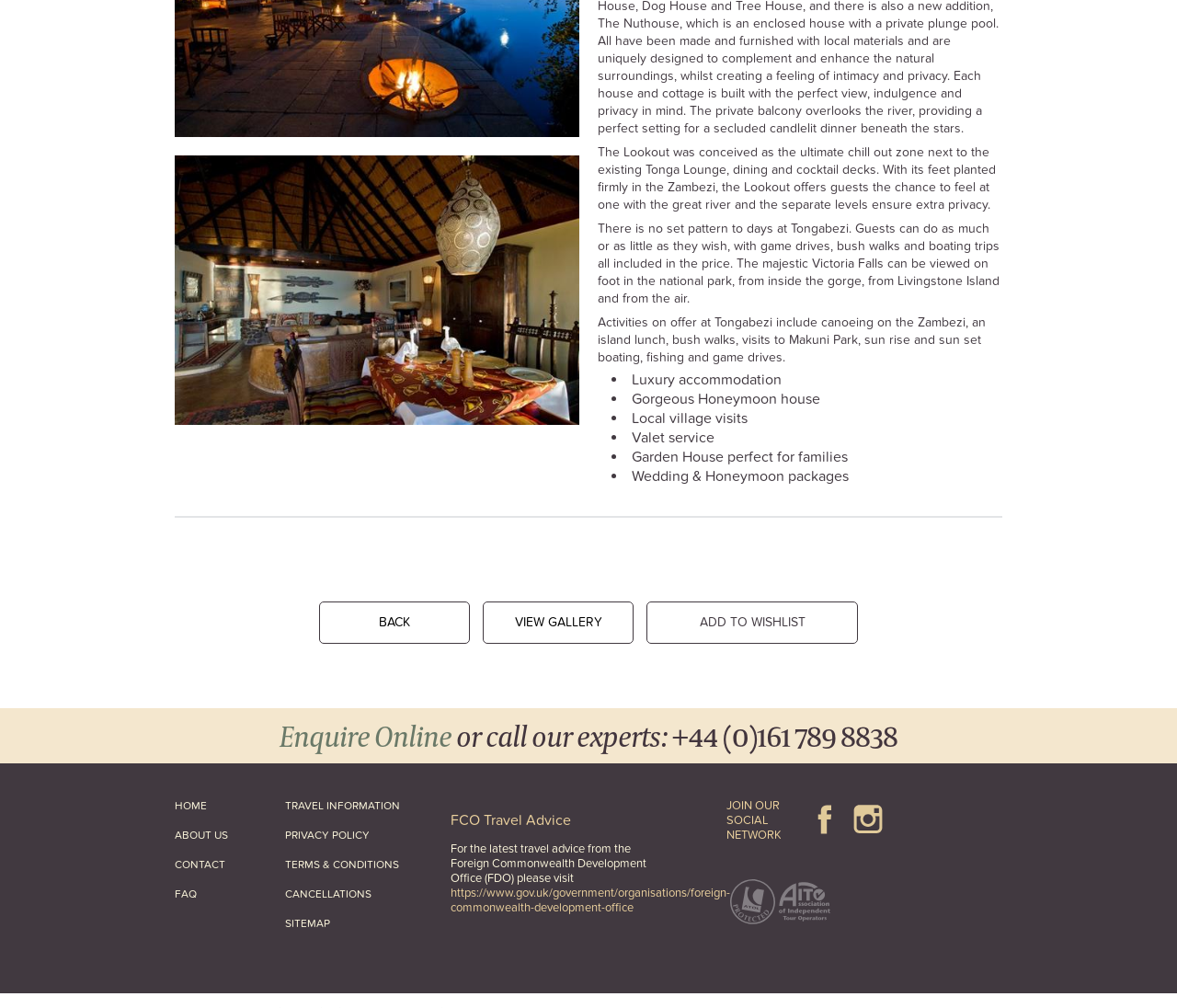Identify the bounding box coordinates of the section that should be clicked to achieve the task described: "Enquire online".

[0.238, 0.71, 0.384, 0.749]